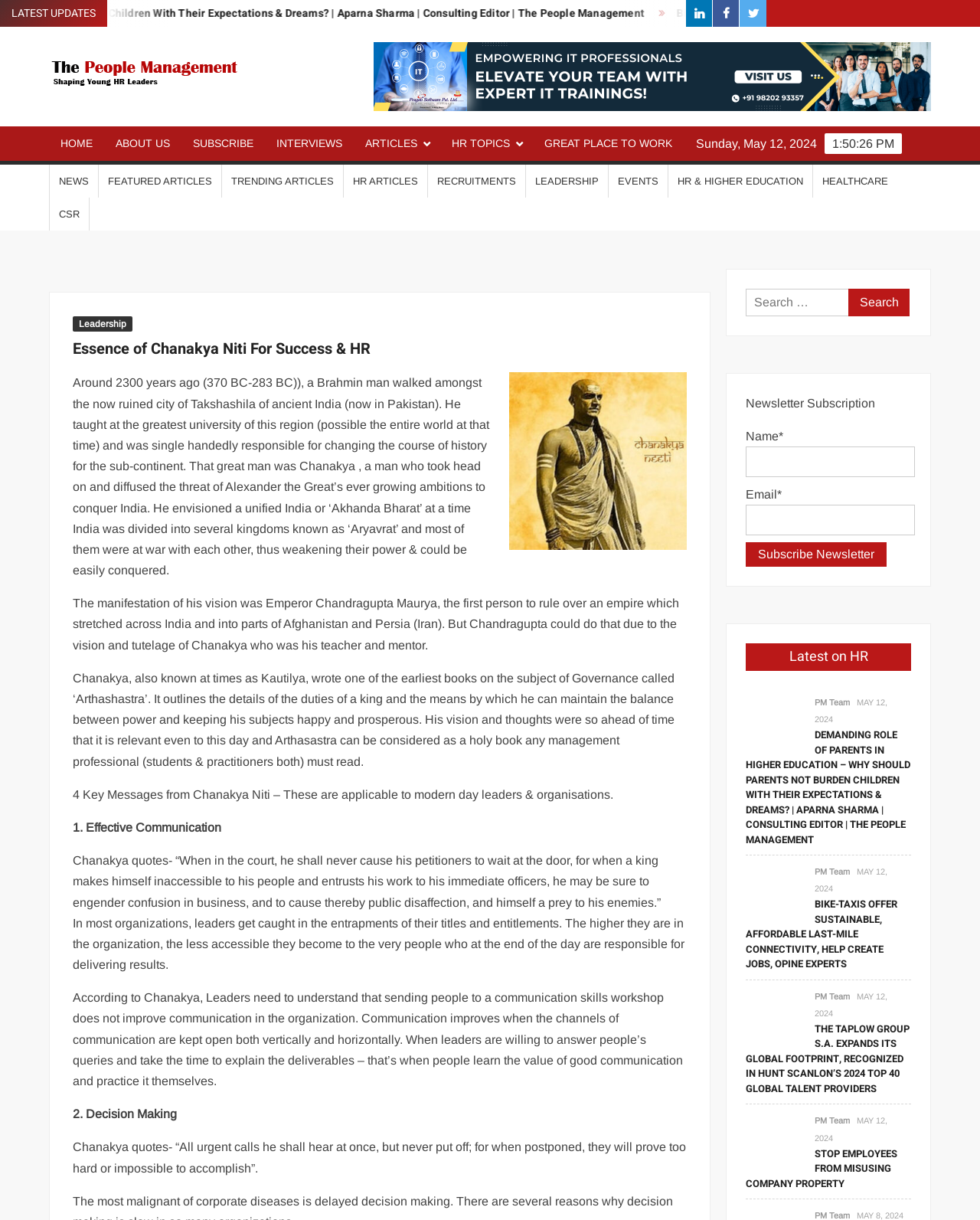What is the topic of the article with the heading 'DEMANDING ROLE OF PARENTS IN HIGHER EDUCATION'?
Kindly offer a detailed explanation using the data available in the image.

I found the answer by looking at the article with the heading 'DEMANDING ROLE OF PARENTS IN HIGHER EDUCATION' and identifying the topic as Higher Education based on the content of the heading.